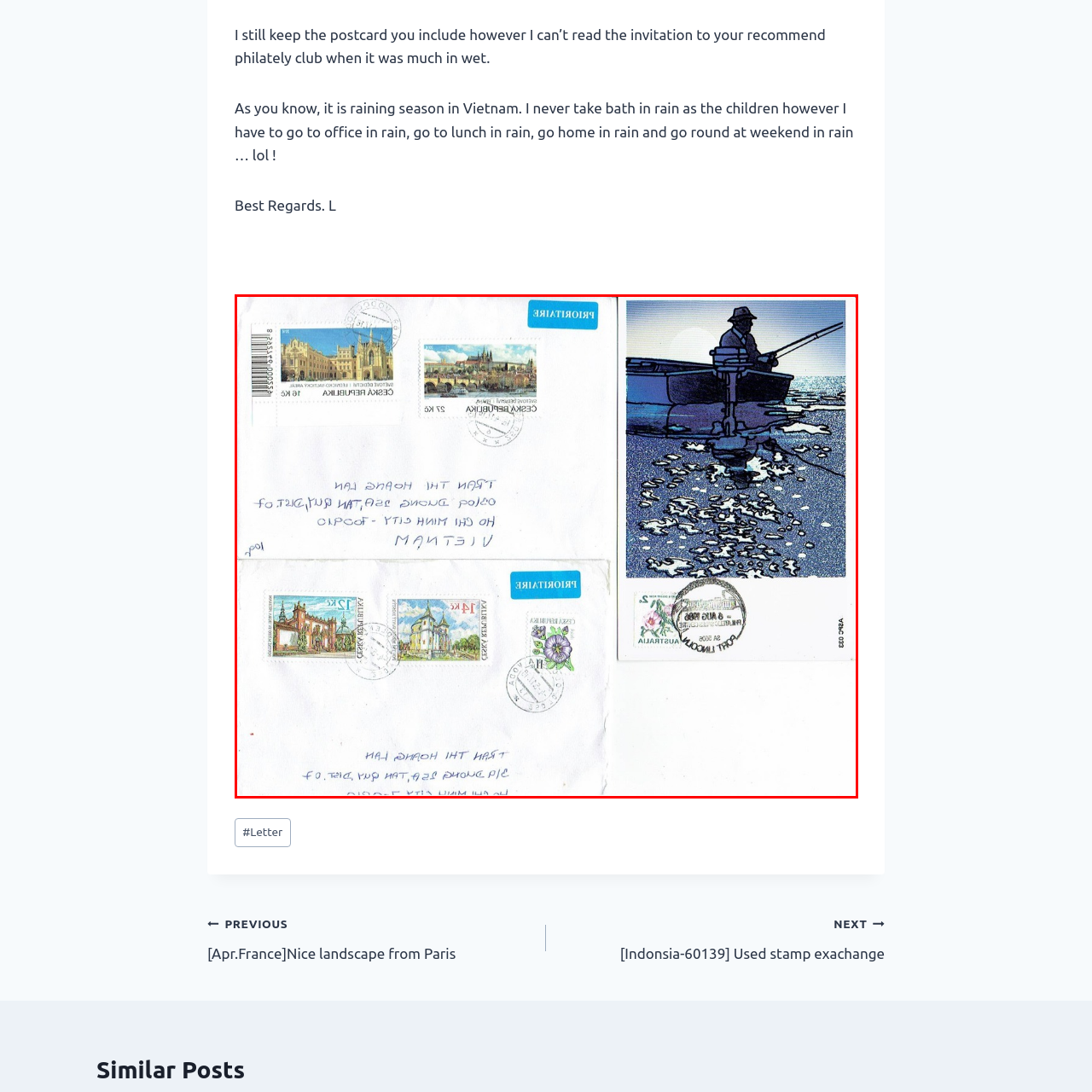What type of mail is indicated by the postal markers?
Analyze the image marked by the red bounding box and respond with an in-depth answer considering the visual clues.

Across the envelopes, there are postal markers indicating that they are sent via priority mail, which suggests that the sender has opted for a faster and more reliable delivery service.